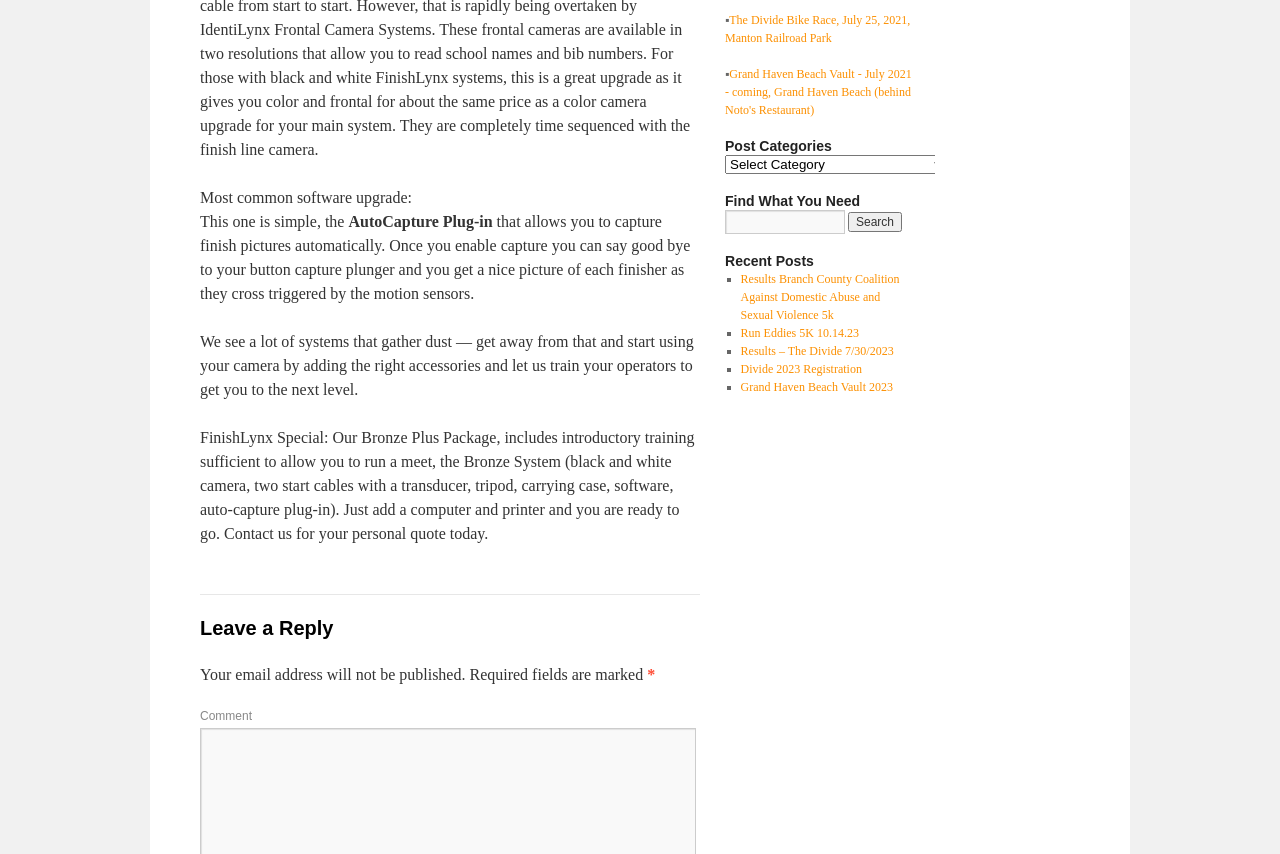Provide the bounding box coordinates for the specified HTML element described in this description: "name="s"". The coordinates should be four float numbers ranging from 0 to 1, in the format [left, top, right, bottom].

[0.566, 0.246, 0.66, 0.274]